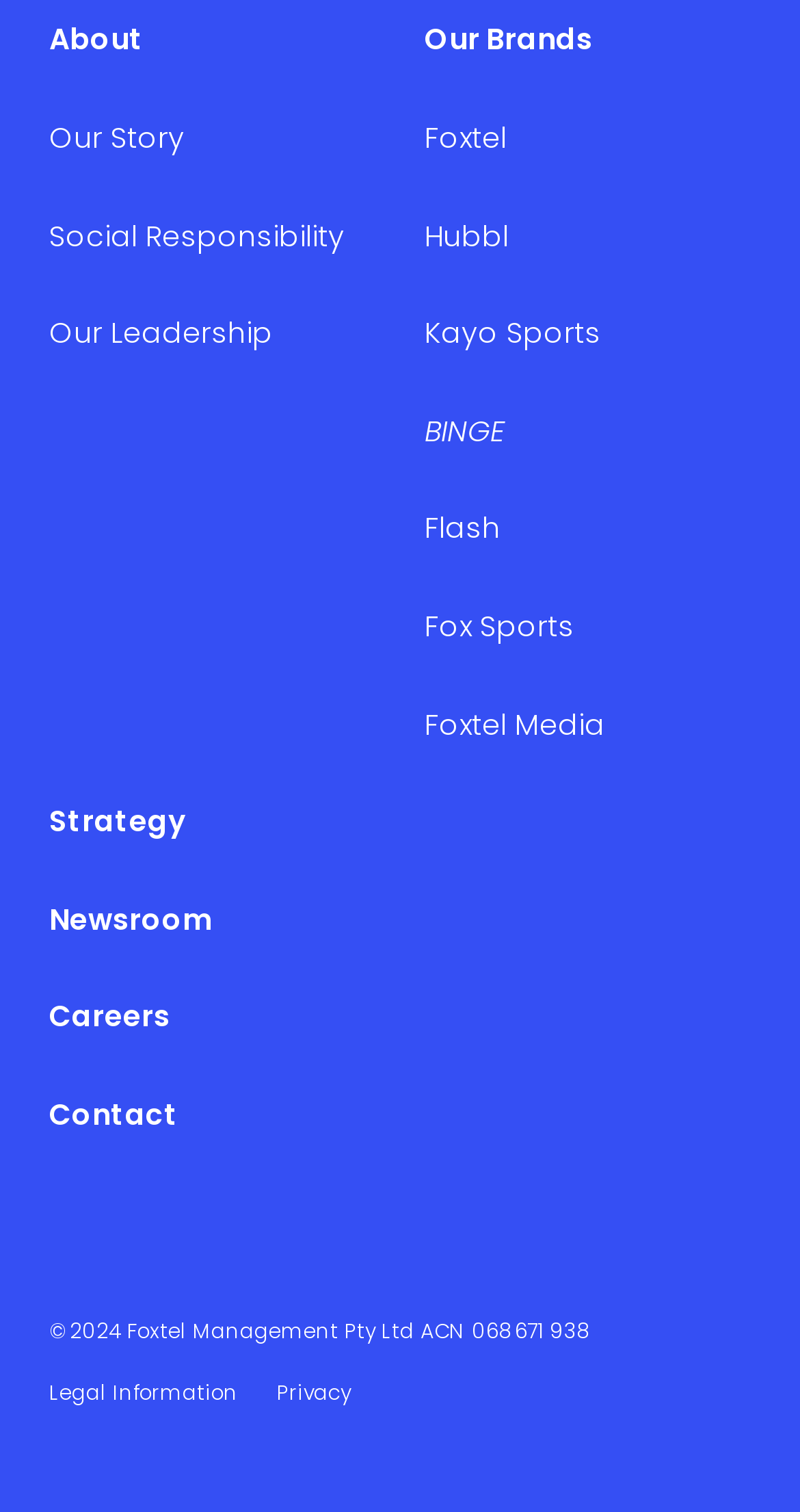How many sections are there in the webpage?
Please give a detailed and elaborate explanation in response to the question.

I looked at the webpage and found three distinct sections: the top section with links, the middle section with more links, and the bottom section with copyright information and links. There are 3 sections in total.